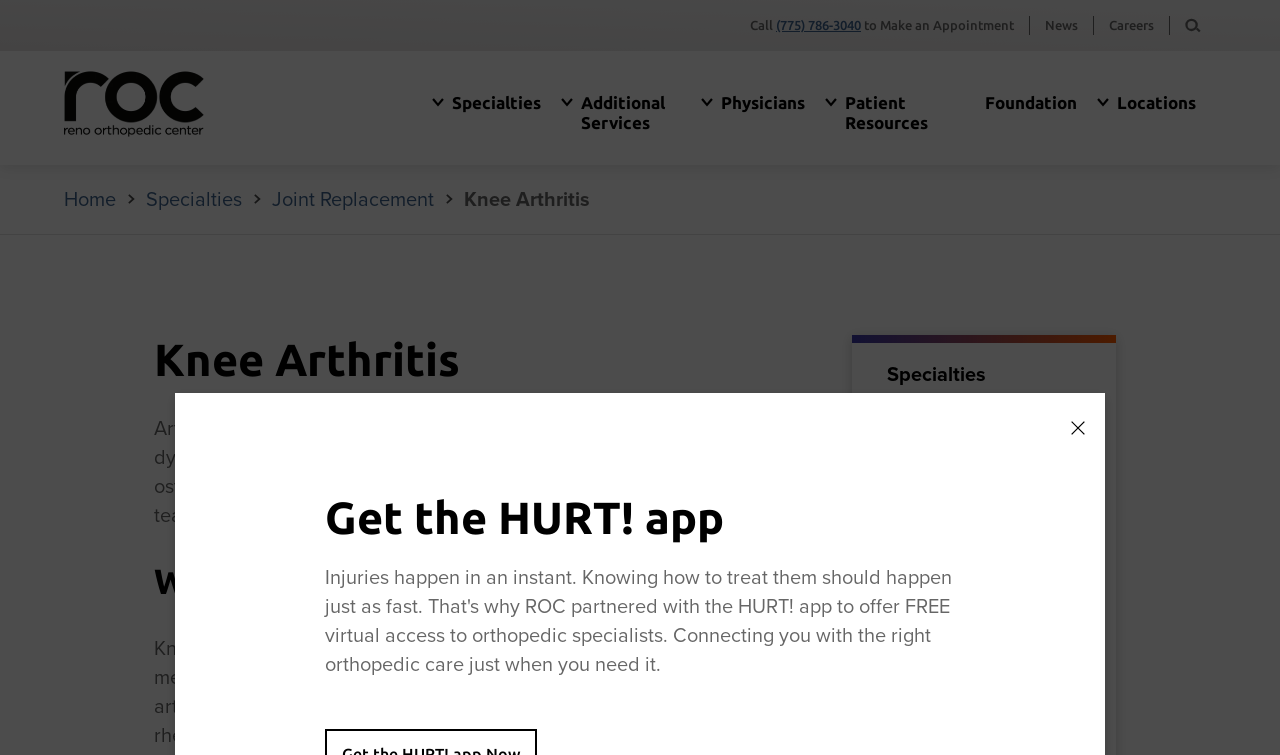Extract the bounding box coordinates for the described element: "Foot & Ankle". The coordinates should be represented as four float numbers between 0 and 1: [left, top, right, bottom].

[0.693, 0.636, 0.775, 0.67]